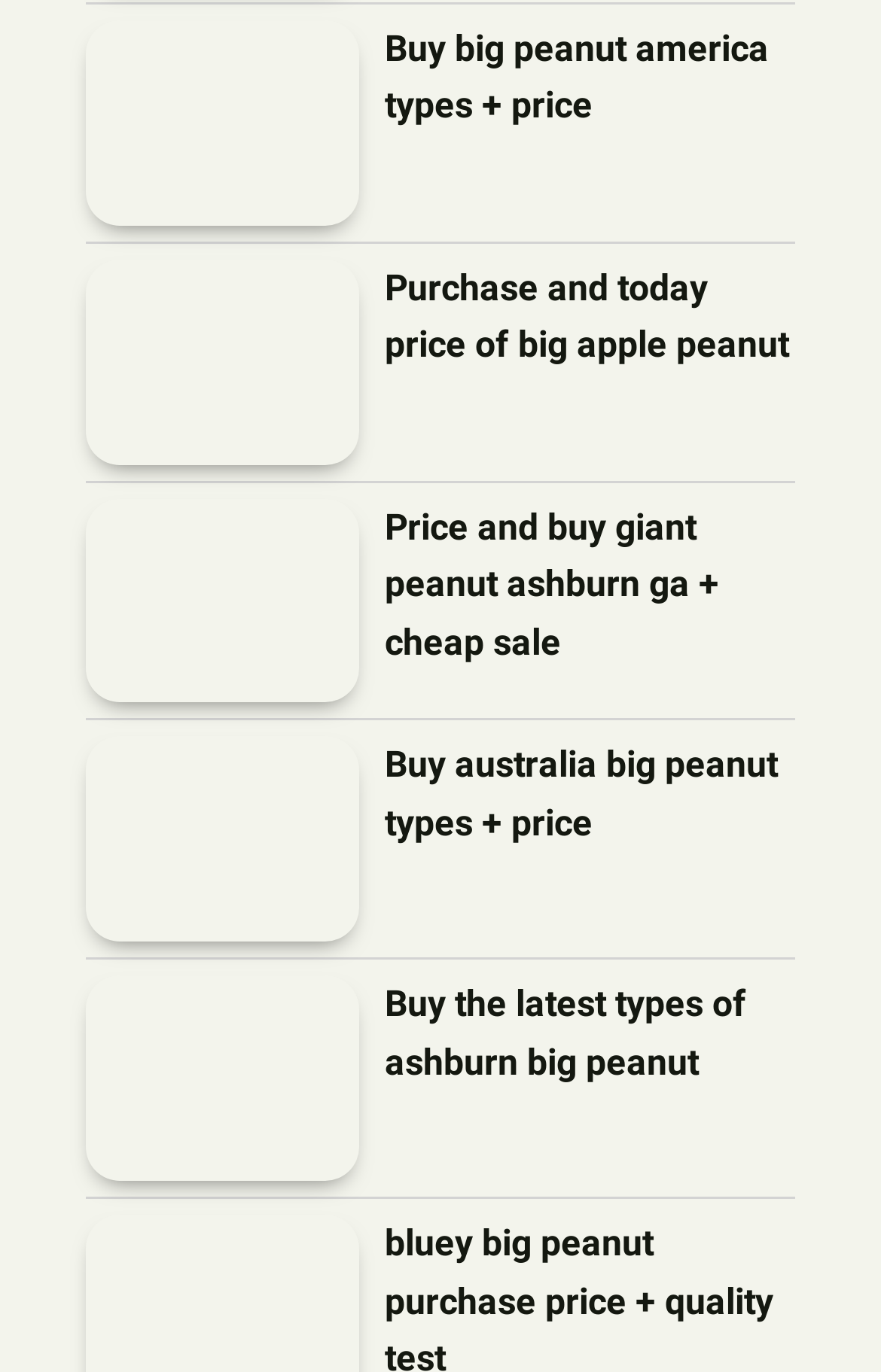Find the bounding box coordinates of the element to click in order to complete this instruction: "Buy big peanut types in Australia". The bounding box coordinates must be four float numbers between 0 and 1, denoted as [left, top, right, bottom].

[0.437, 0.537, 0.903, 0.623]